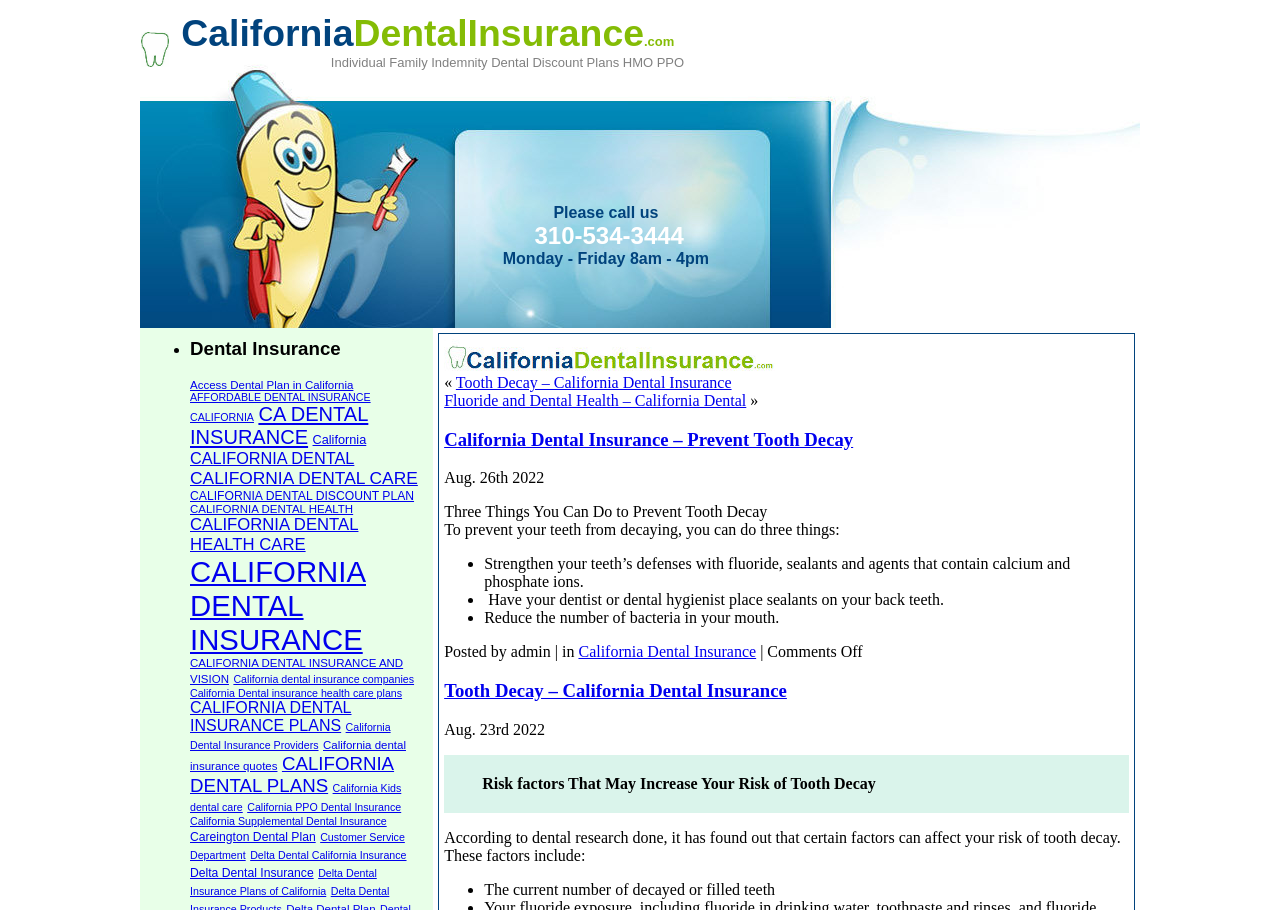Determine the bounding box coordinates of the element's region needed to click to follow the instruction: "Click on the 'Tooth Decay – California Dental Insurance' link". Provide these coordinates as four float numbers between 0 and 1, formatted as [left, top, right, bottom].

[0.347, 0.747, 0.615, 0.771]